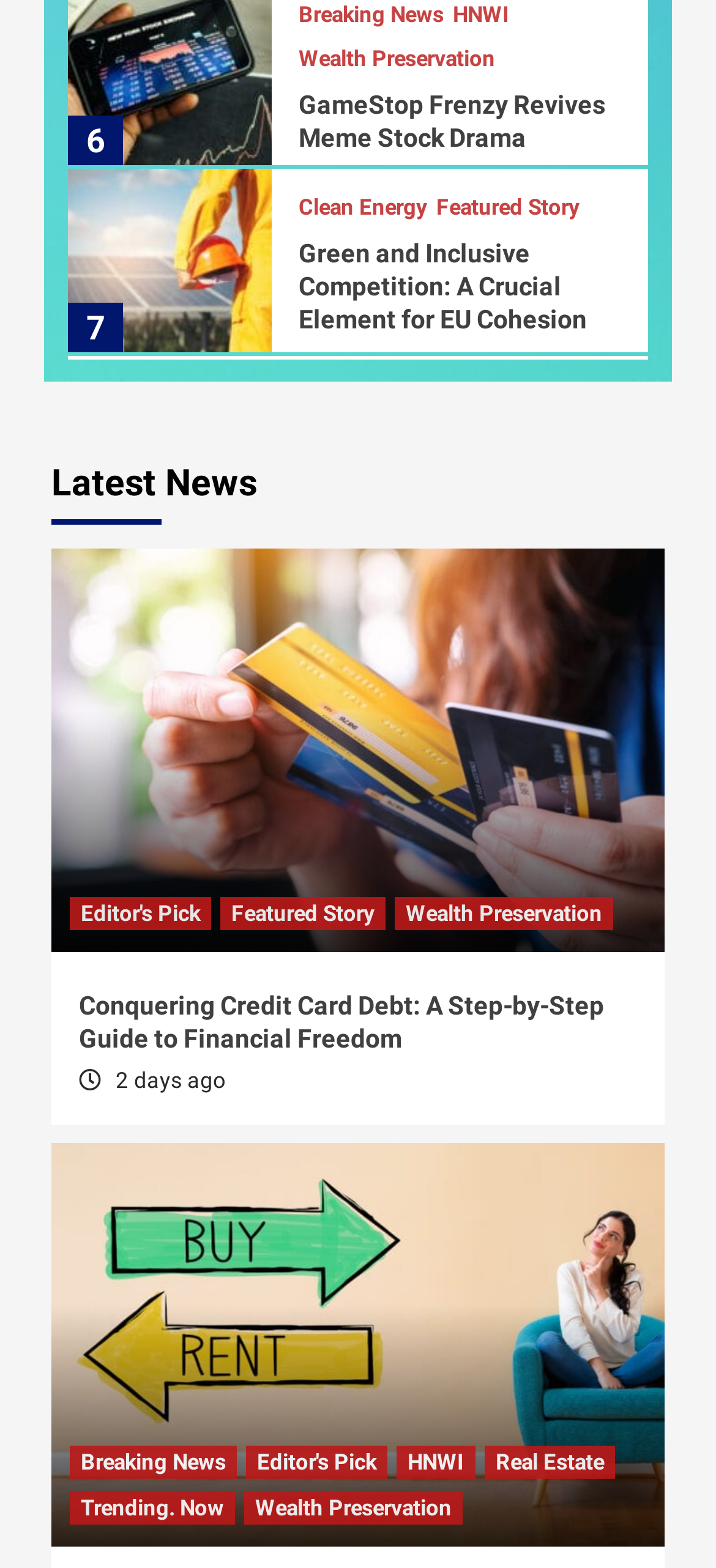Please find the bounding box coordinates of the element that must be clicked to perform the given instruction: "Read the breaking news". The coordinates should be four float numbers from 0 to 1, i.e., [left, top, right, bottom].

[0.097, 0.922, 0.331, 0.943]